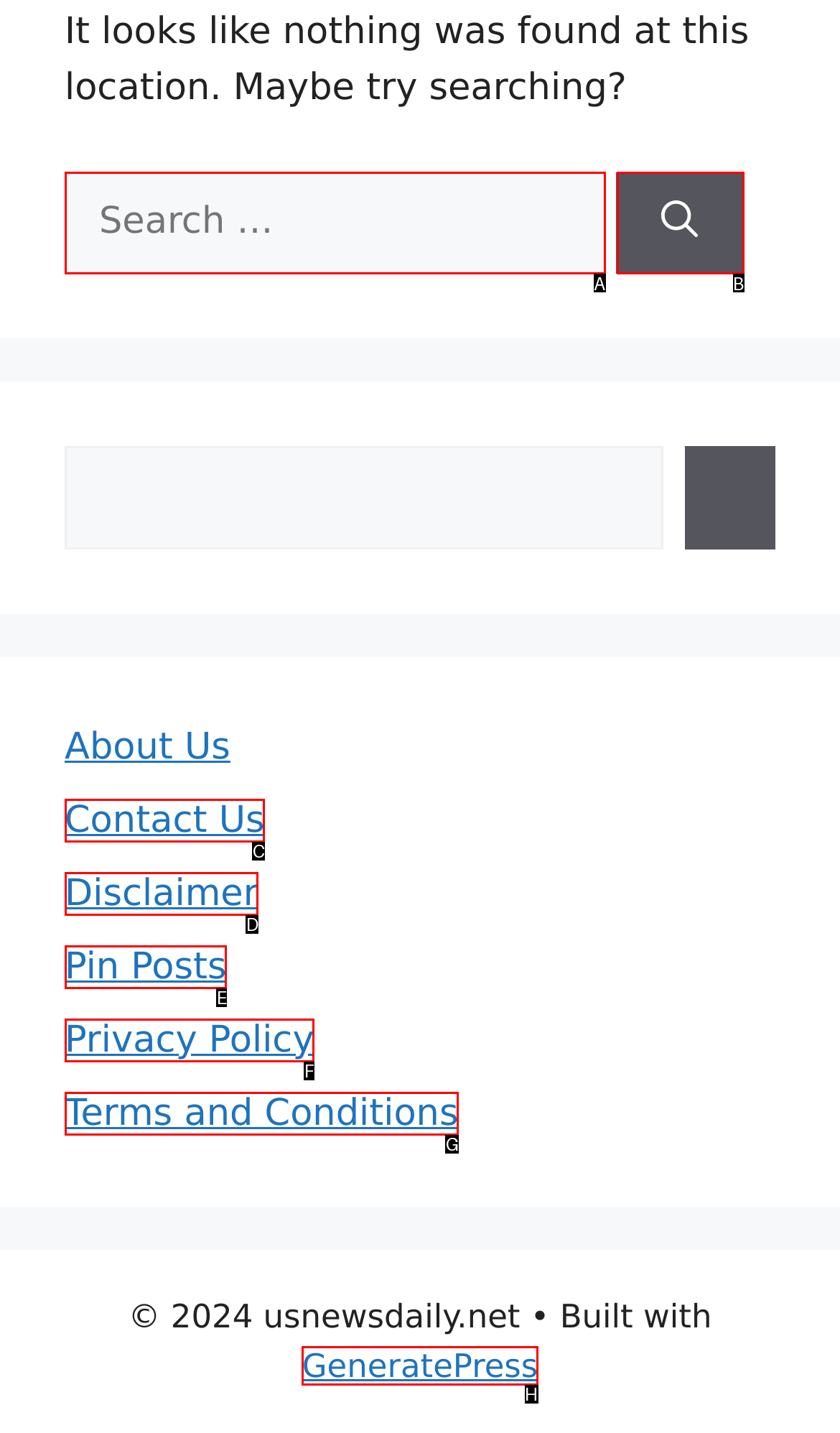Match the description: View preferences to one of the options shown. Reply with the letter of the best match.

None